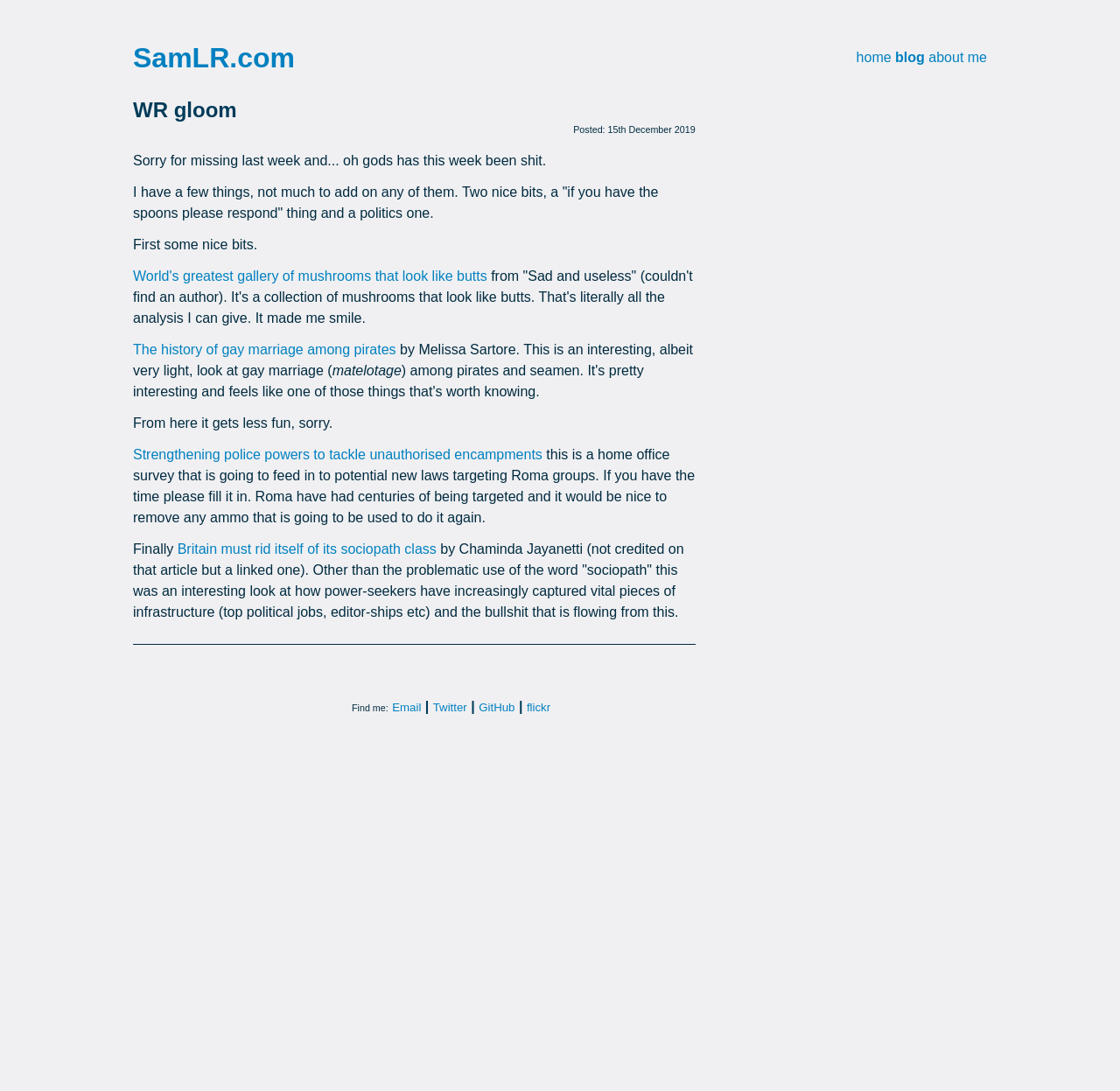Summarize the webpage comprehensively, mentioning all visible components.

The webpage is a personal site belonging to Sam Cook, with a prominent heading "SamLR.com" at the top left corner. Below this heading, there is a navigation menu with links to "home", "blog", and "about me" on the top right side.

The main content of the page is an article with a heading "WR gloom" located below the navigation menu. The article starts with a posting date "15th December 2019" and a brief introduction. The content is divided into two sections: "nice bits" and a more serious discussion.

In the "nice bits" section, there are two links to interesting articles: "World's greatest gallery of mushrooms that look like butts" and "The history of gay marriage among pirates". These links are accompanied by brief descriptions.

The second section of the article discusses more serious topics, including a home office survey that may lead to new laws targeting Roma groups and an article about how power-seekers have captured vital pieces of infrastructure.

At the bottom of the page, there is a section with the title "Find me:" that lists the author's social media profiles, including Email, Twitter, GitHub, and flickr, with links to each platform.